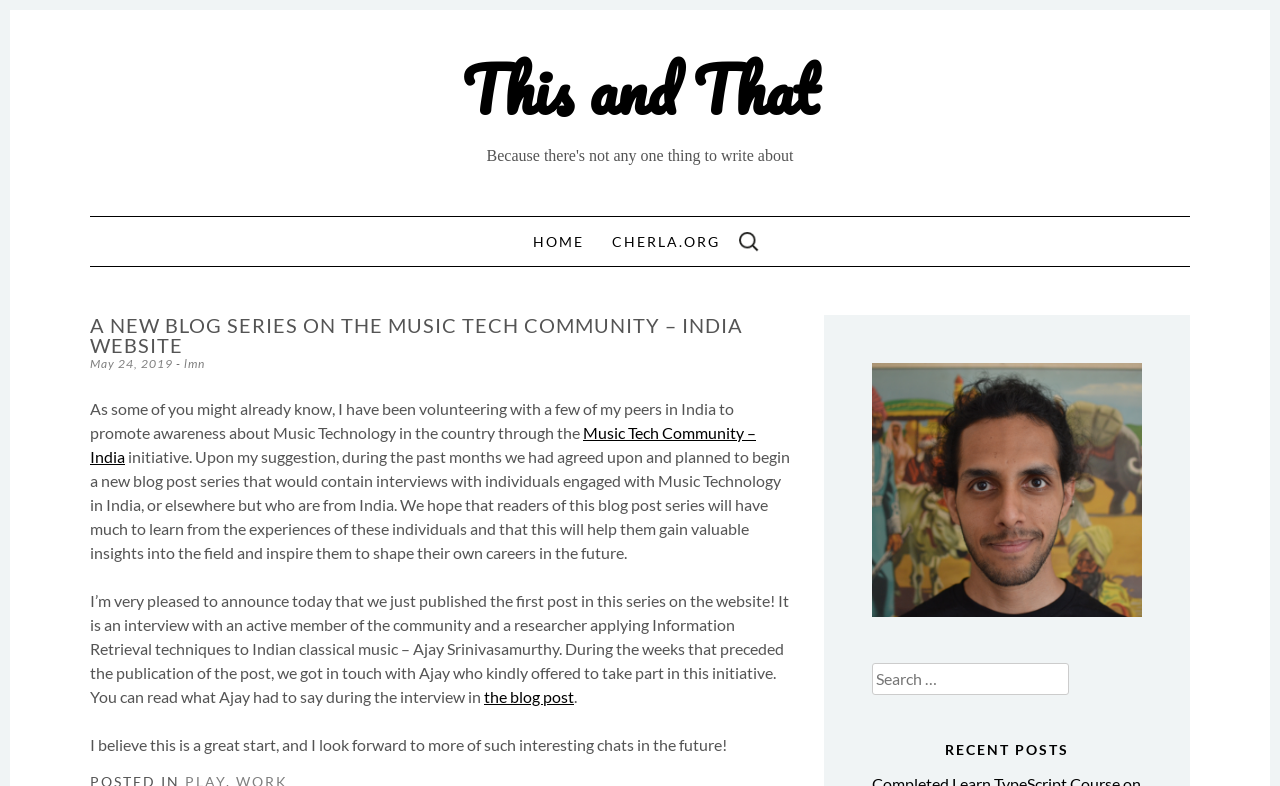Identify the bounding box coordinates of the element to click to follow this instruction: 'Go to the 'HOME' page'. Ensure the coordinates are four float values between 0 and 1, provided as [left, top, right, bottom].

[0.416, 0.296, 0.456, 0.318]